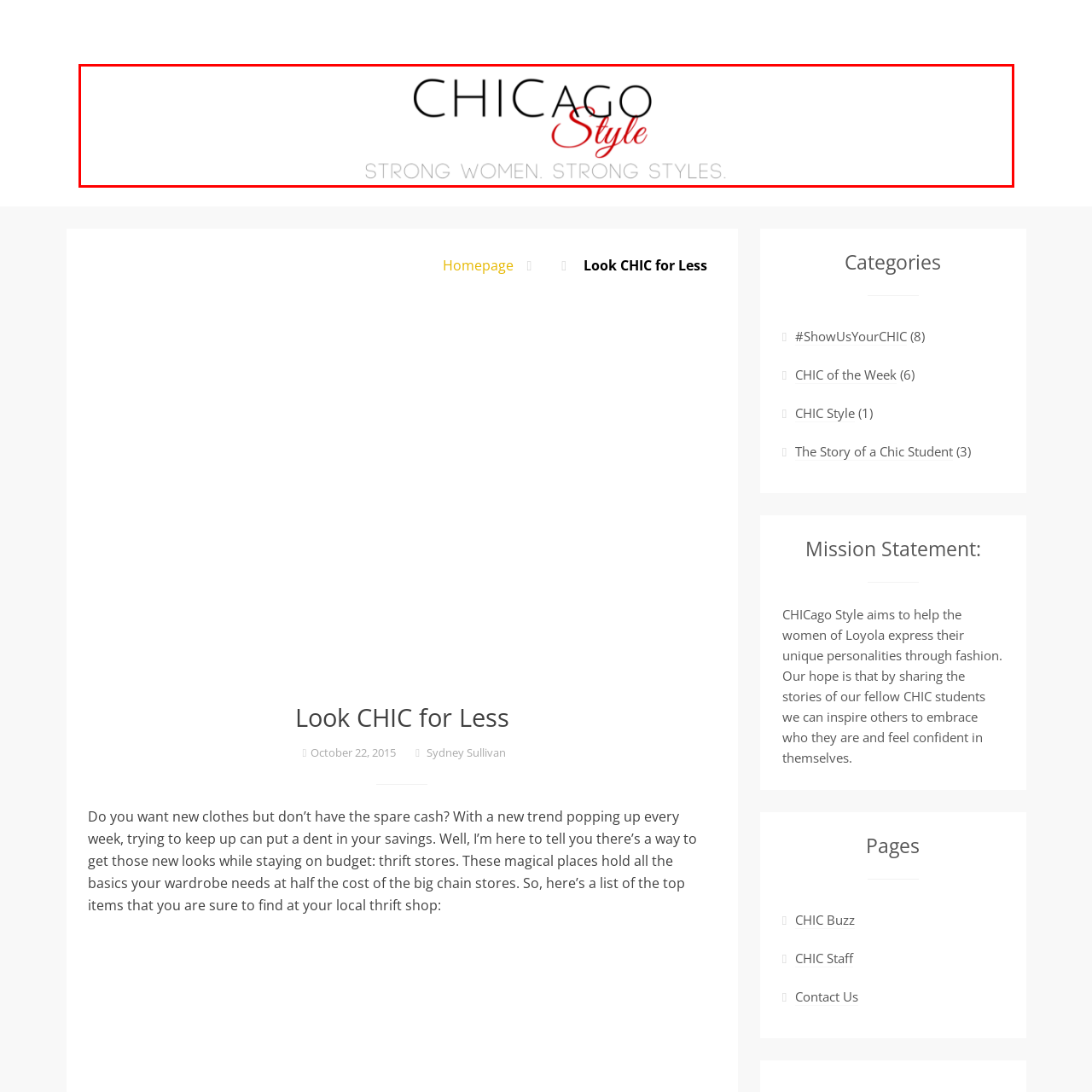Direct your attention to the area enclosed by the green rectangle and deliver a comprehensive answer to the subsequent question, using the image as your reference: 
What is the tone of the font used for the word 'Style' in the logo?

The question asks about the tone of the font used for the word 'Style' in the logo. According to the caption, the word 'Style' is elegantly styled in a softer red hue, which implies that the tone of the font is elegant.